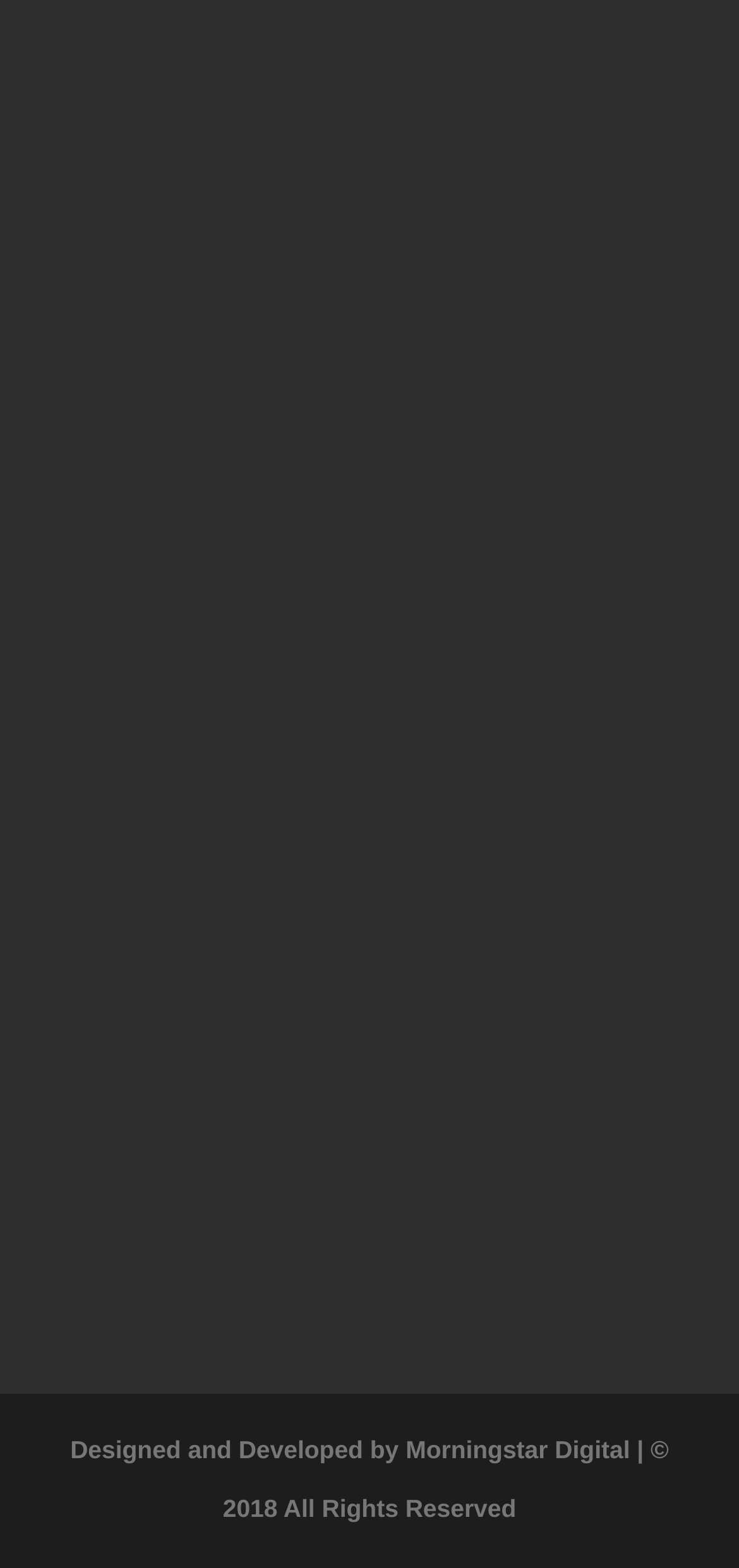Please provide a one-word or phrase answer to the question: 
What is the address of the company?

Bellmere, Queensland, Australia